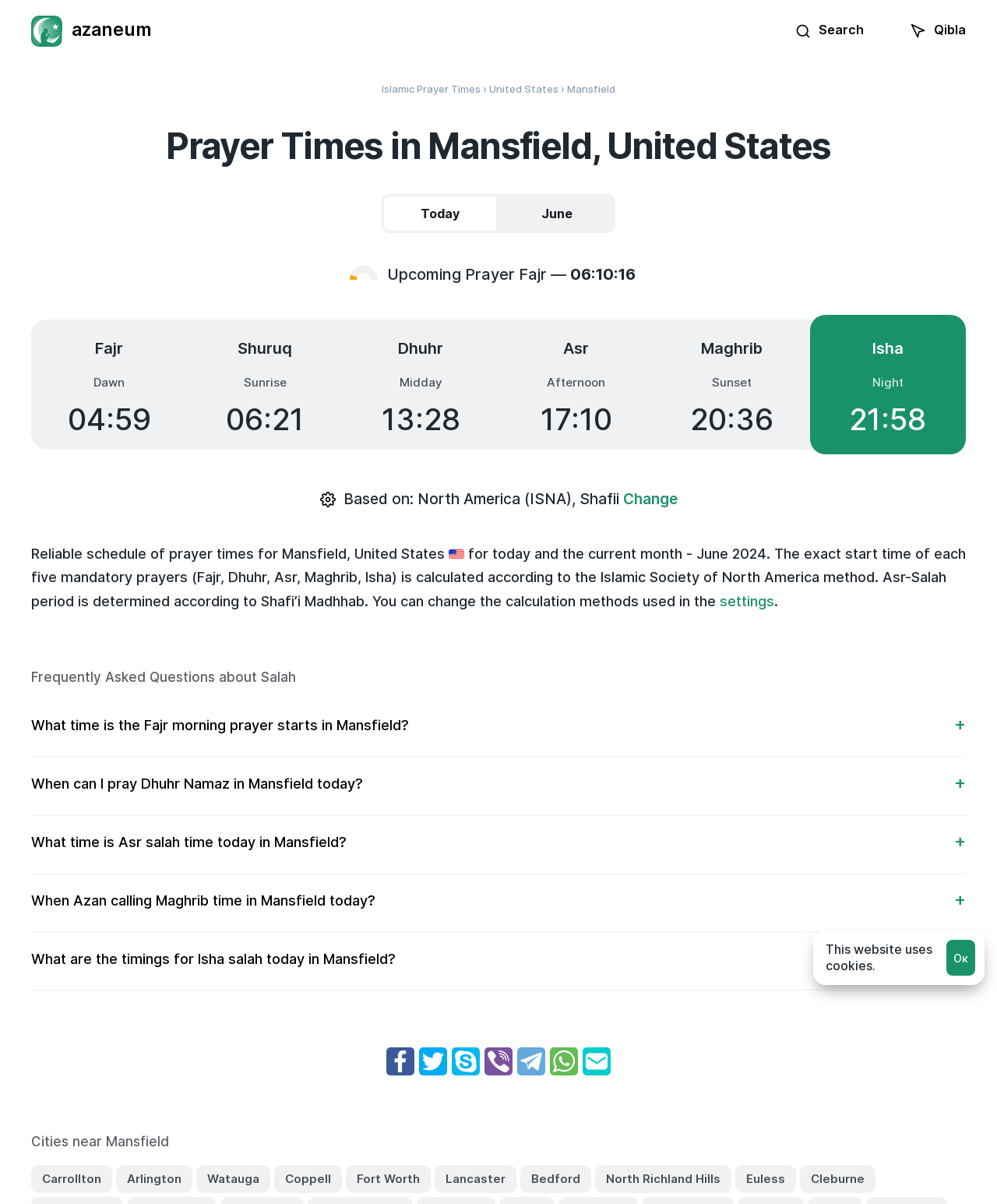Determine the main heading text of the webpage.

Prayer Times in Mansfield, United States